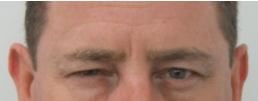What is the focus of the image?
Answer the question with detailed information derived from the image.

The image is a close-up of the man's face, with a specific focus on his eyes and forehead, highlighting the presence of frown lines and their impact on skin aging.